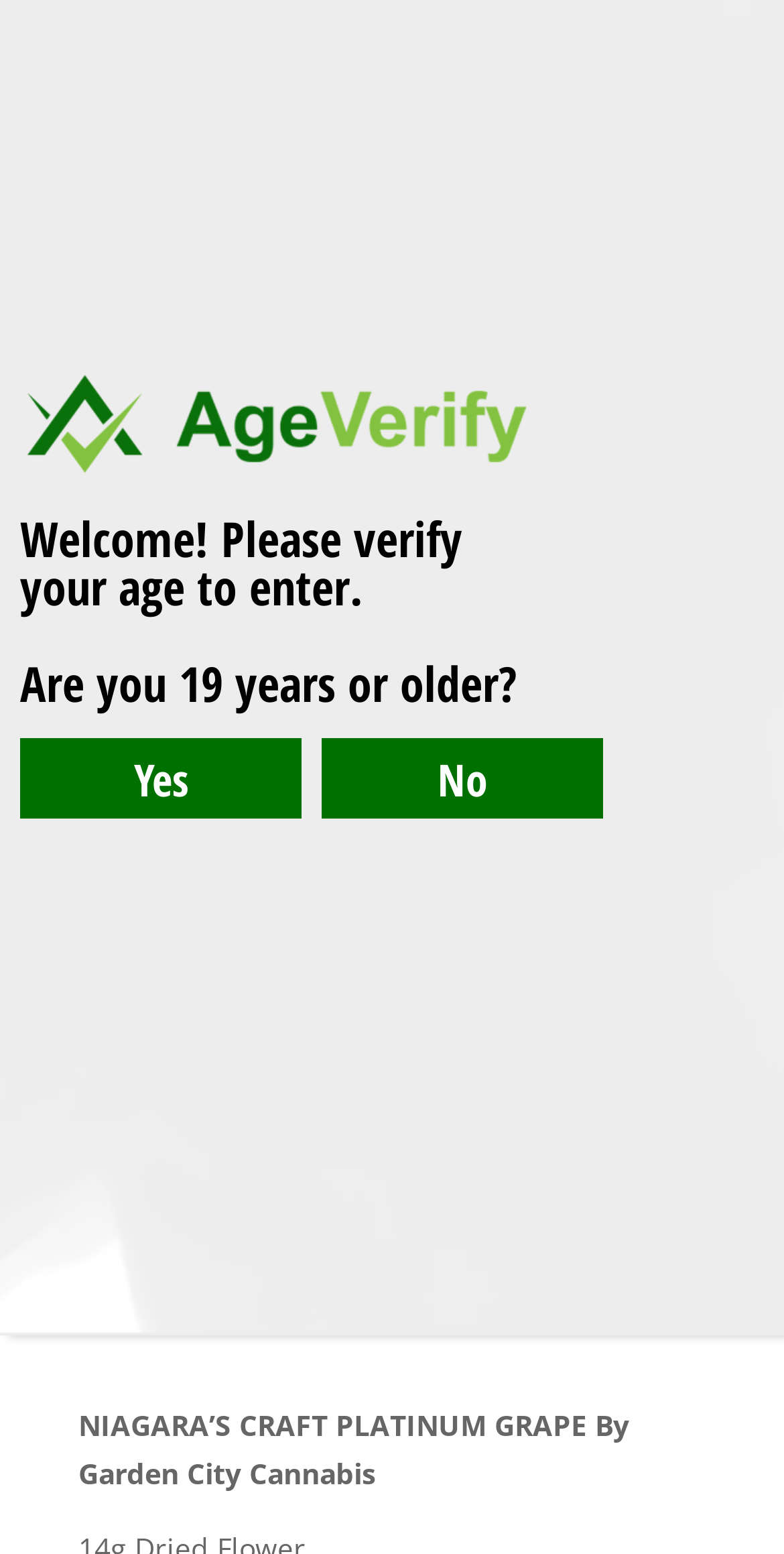Based on the image, provide a detailed response to the question:
What is the date of the content?

I obtained the answer by looking at the StaticText element 'May 19, 2023' which is located near the author's name and the text 'by', indicating that it is the date of the content.